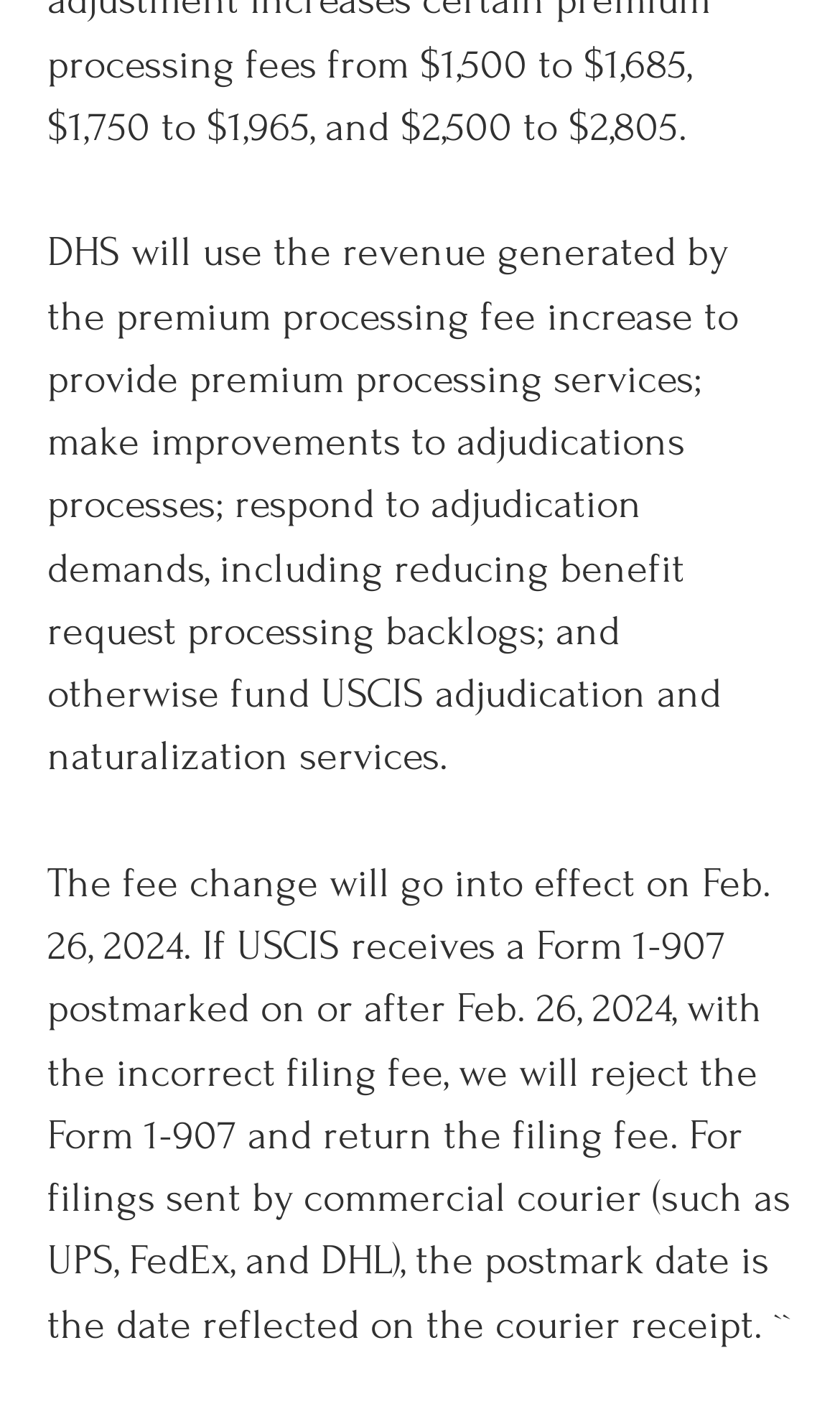Provide the bounding box coordinates of the HTML element this sentence describes: "Post not marked as liked". The bounding box coordinates consist of four float numbers between 0 and 1, i.e., [left, top, right, bottom].

[0.726, 0.815, 0.774, 0.848]